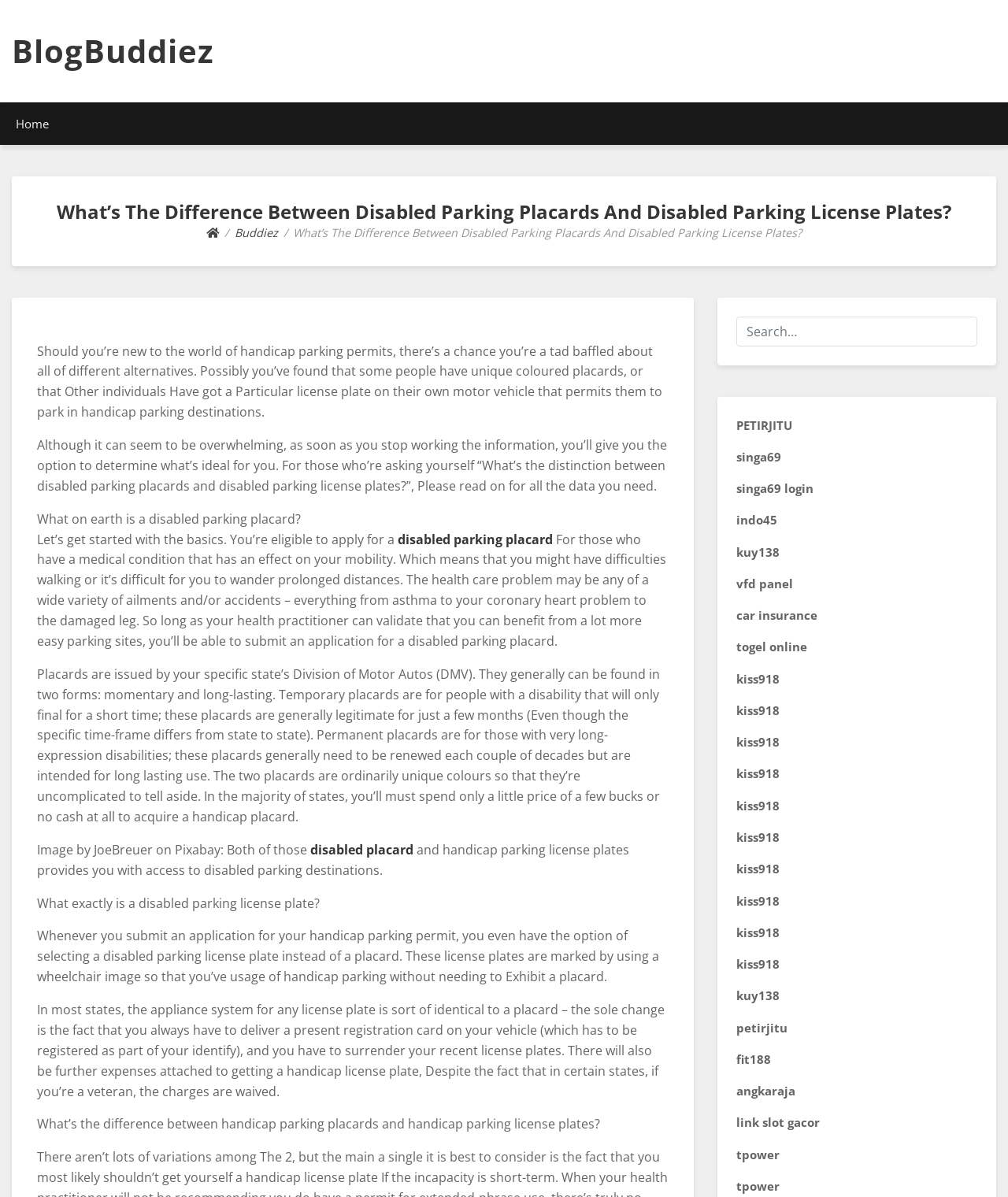Identify the bounding box coordinates of the clickable region required to complete the instruction: "Click on the 'disabled parking placard' link". The coordinates should be given as four float numbers within the range of 0 and 1, i.e., [left, top, right, bottom].

[0.395, 0.443, 0.548, 0.458]